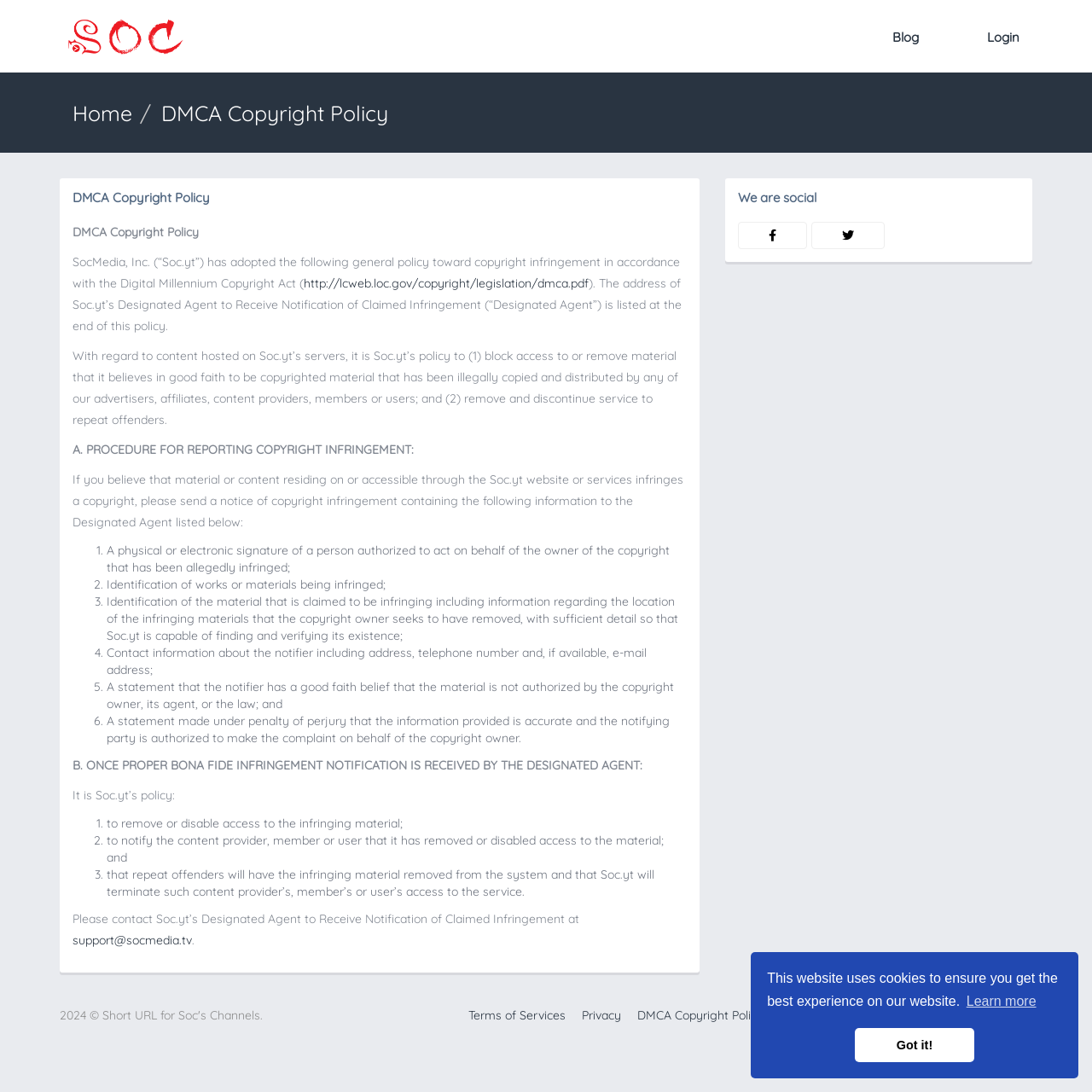Could you specify the bounding box coordinates for the clickable section to complete the following instruction: "Go to the 'Blog' page"?

[0.805, 0.02, 0.853, 0.048]